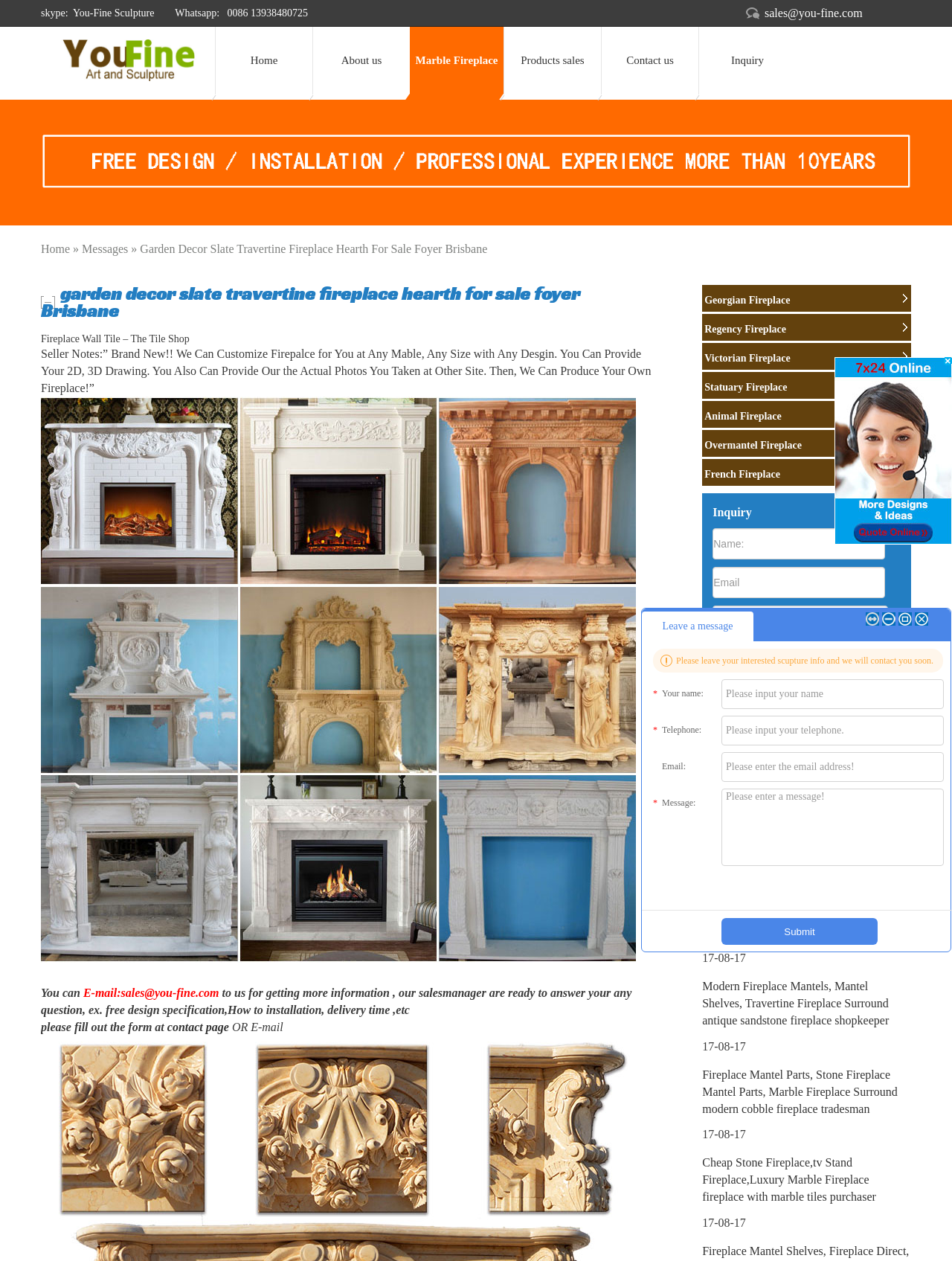Using the element description: "Messages", determine the bounding box coordinates. The coordinates should be in the format [left, top, right, bottom], with values between 0 and 1.

[0.086, 0.192, 0.135, 0.202]